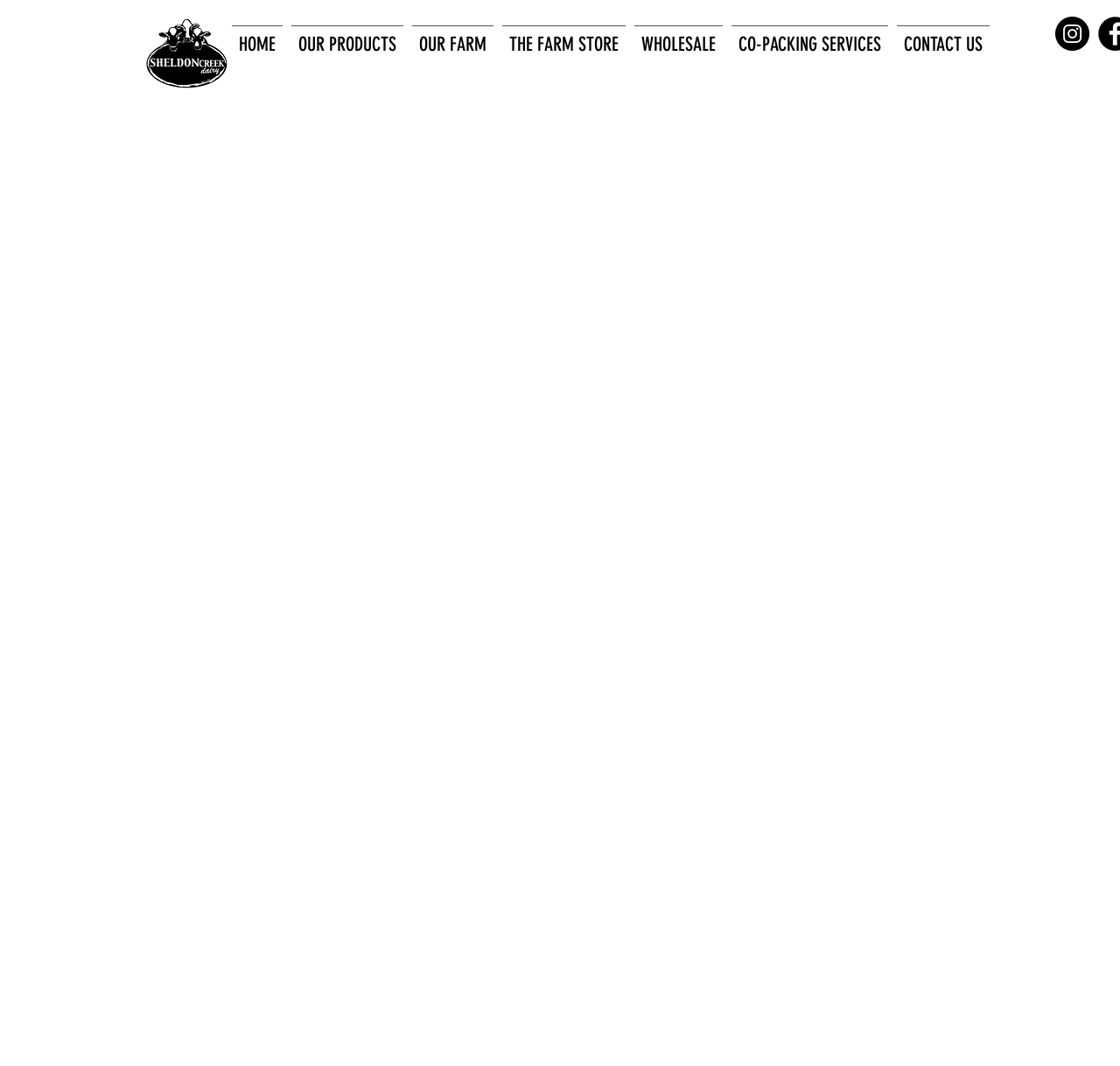Identify the bounding box for the element characterized by the following description: "CO-PACKING SERVICES".

[0.649, 0.024, 0.797, 0.044]